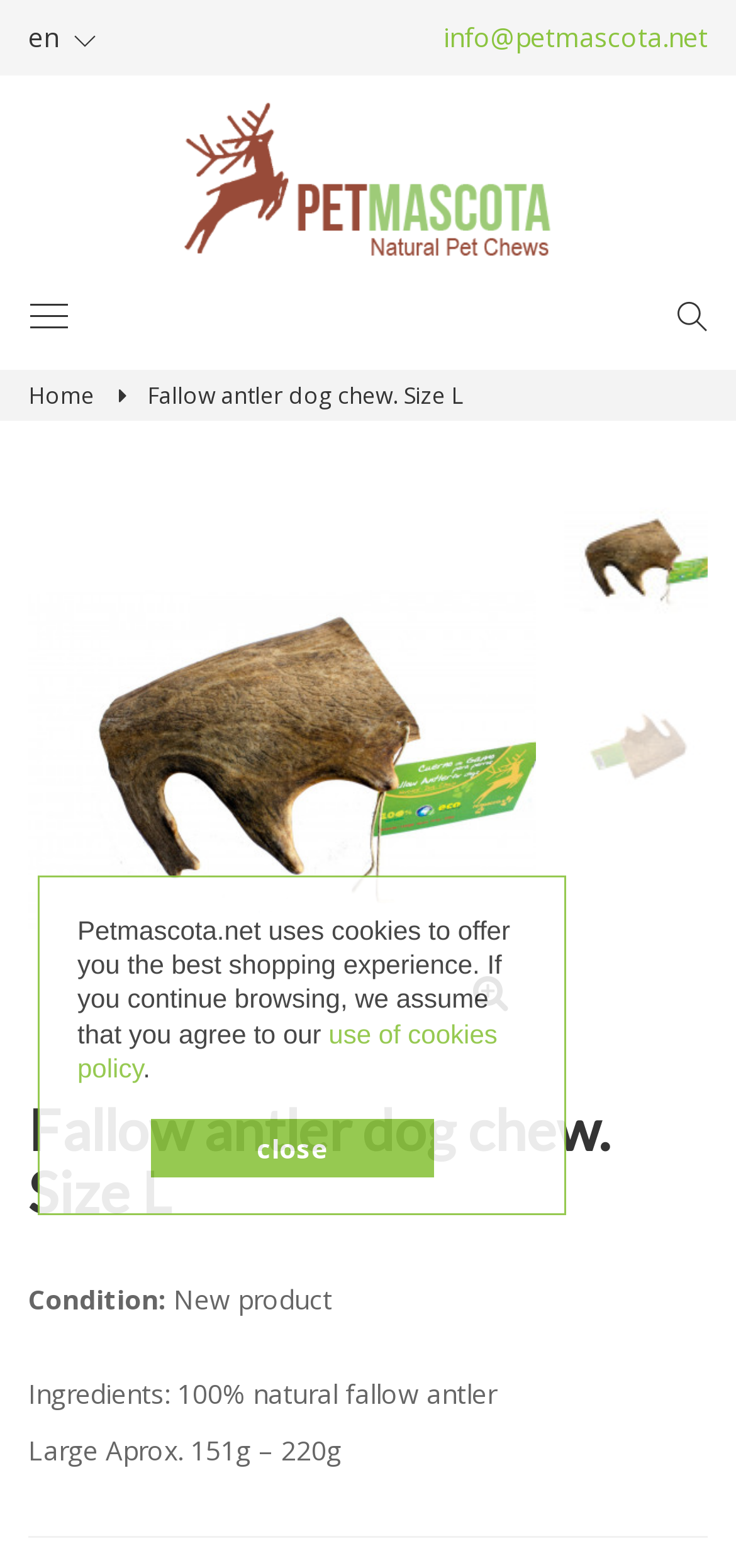Identify the bounding box coordinates for the UI element described as follows: "Gluten Free Recipes". Ensure the coordinates are four float numbers between 0 and 1, formatted as [left, top, right, bottom].

None